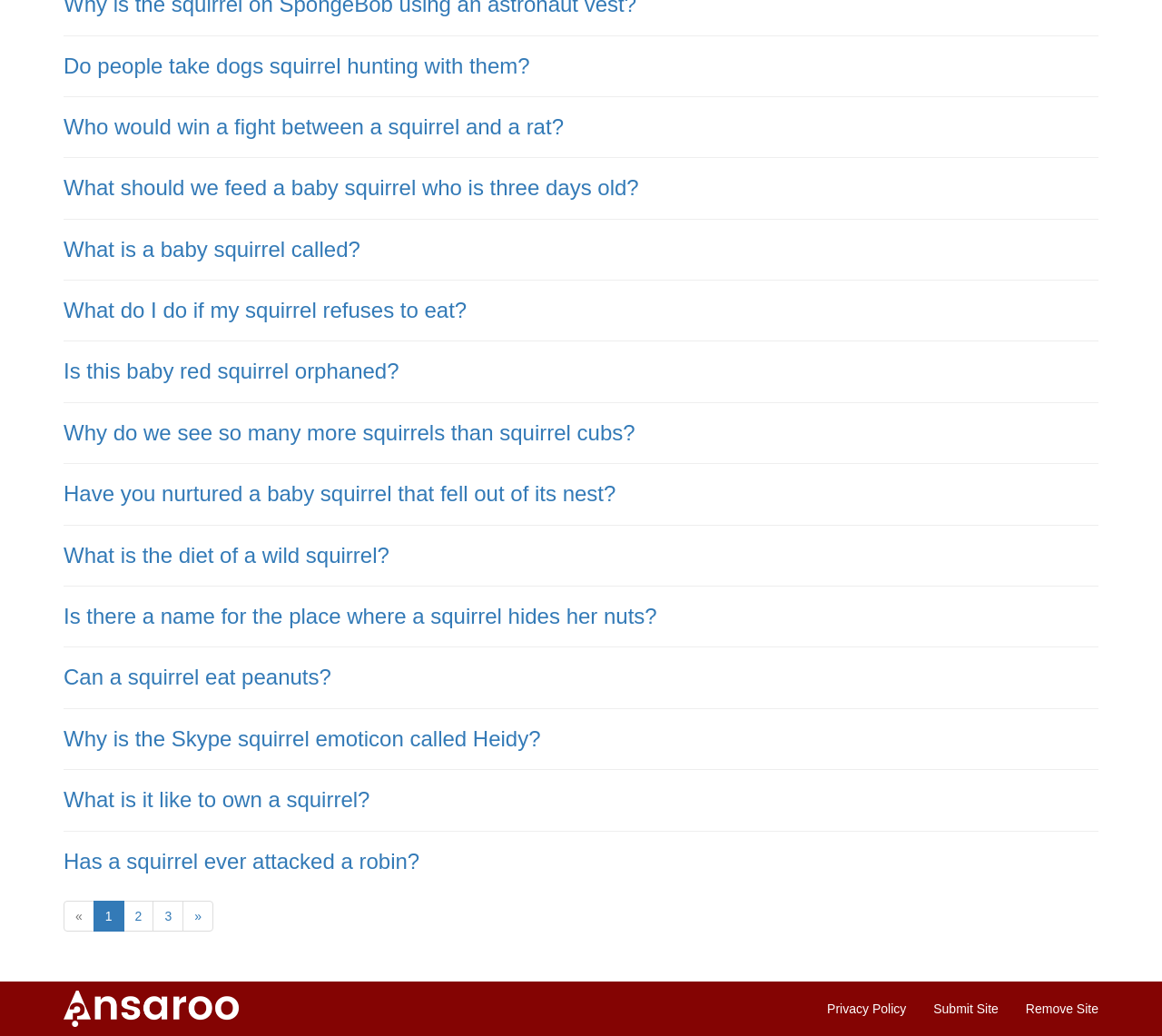Are there any pagination links on the webpage?
Please provide a single word or phrase as the answer based on the screenshot.

Yes